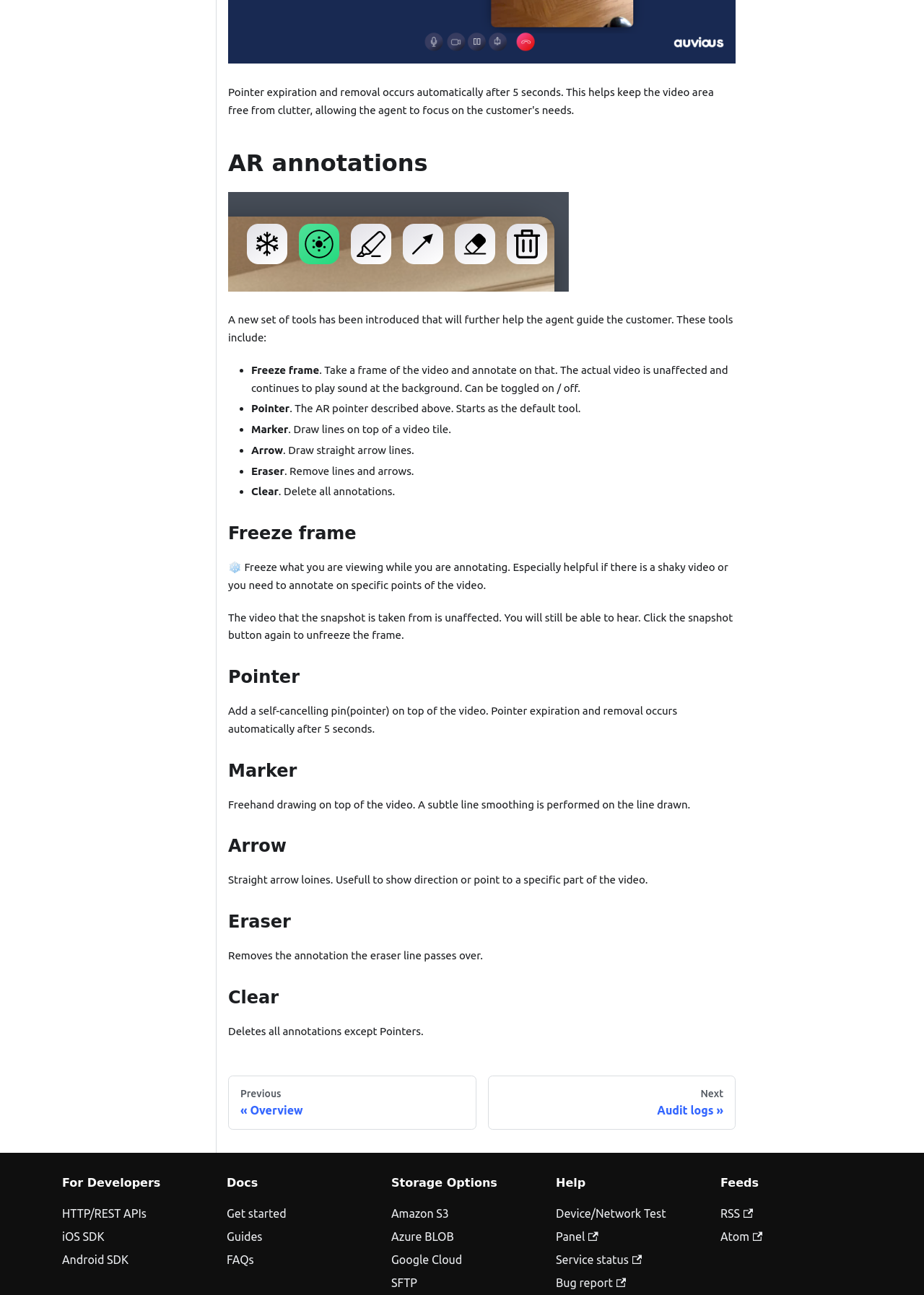Could you find the bounding box coordinates of the clickable area to complete this instruction: "Click on the 'Get started' link"?

[0.245, 0.932, 0.31, 0.942]